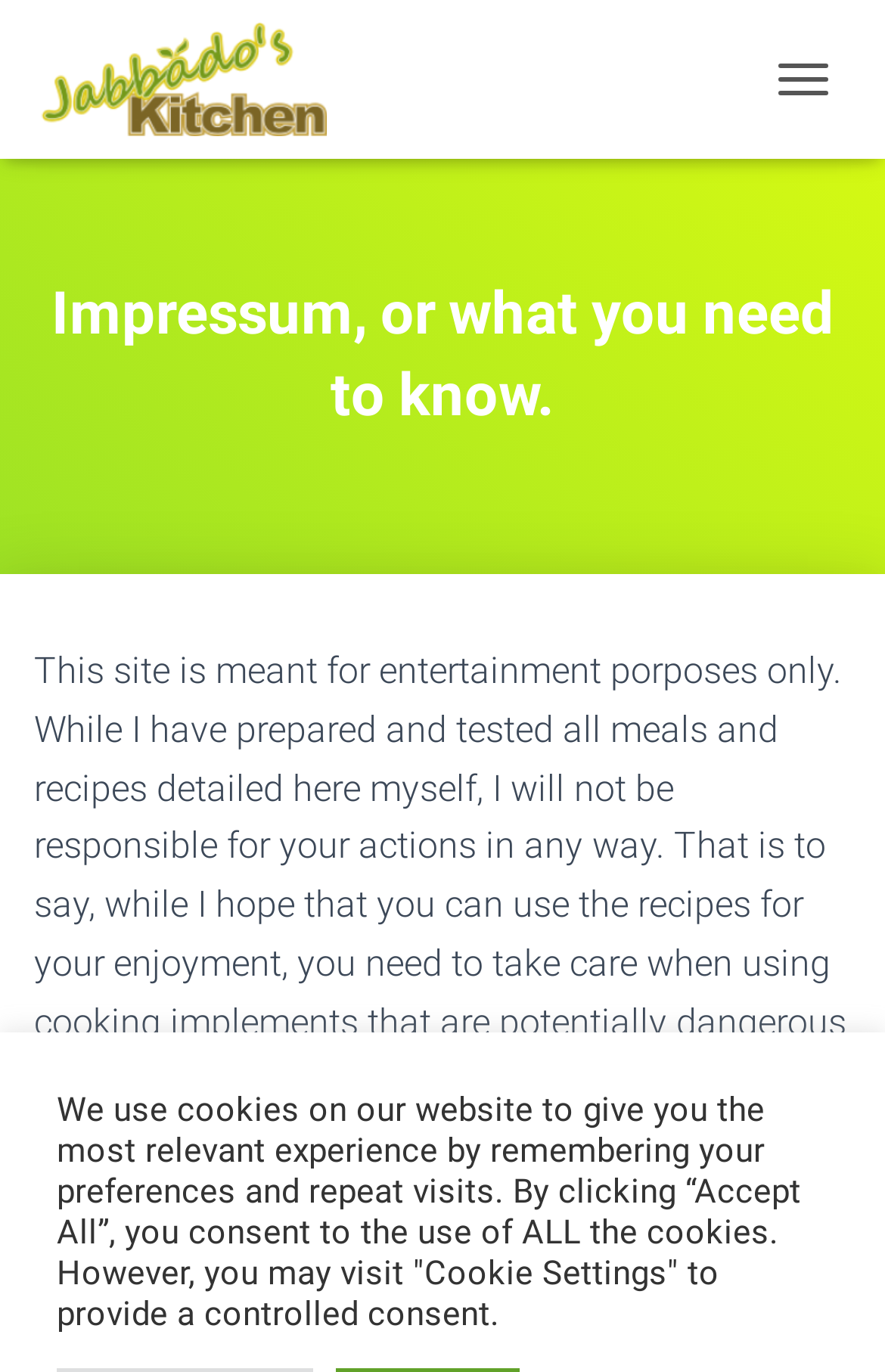Construct a thorough caption encompassing all aspects of the webpage.

The webpage is titled "Impressum, or what you need to know. - Jabbado's Kitchen" and has a prominent link to "Jabbado's Kitchen" at the top left, accompanied by an image with the same name. A button labeled "TOGGLE NAVIGATION" is located at the top right.

Below the title, there is a heading that reads "Impressum, or what you need to know." Underneath this heading, there are two blocks of text. The first block explains that the site is for entertainment purposes only and that the author is not responsible for the user's actions. It also provides a warning about using cooking implements safely and considering medical conditions and personal choices when planning meals.

The second block of text is located below the first one and informs users about the website's cookie policy. It explains that the website uses cookies to provide a personalized experience and that users can consent to the use of all cookies or visit the "Cookie Settings" to provide controlled consent.

Overall, the webpage appears to be a disclaimer or terms of use page for a website focused on recipes and cooking.